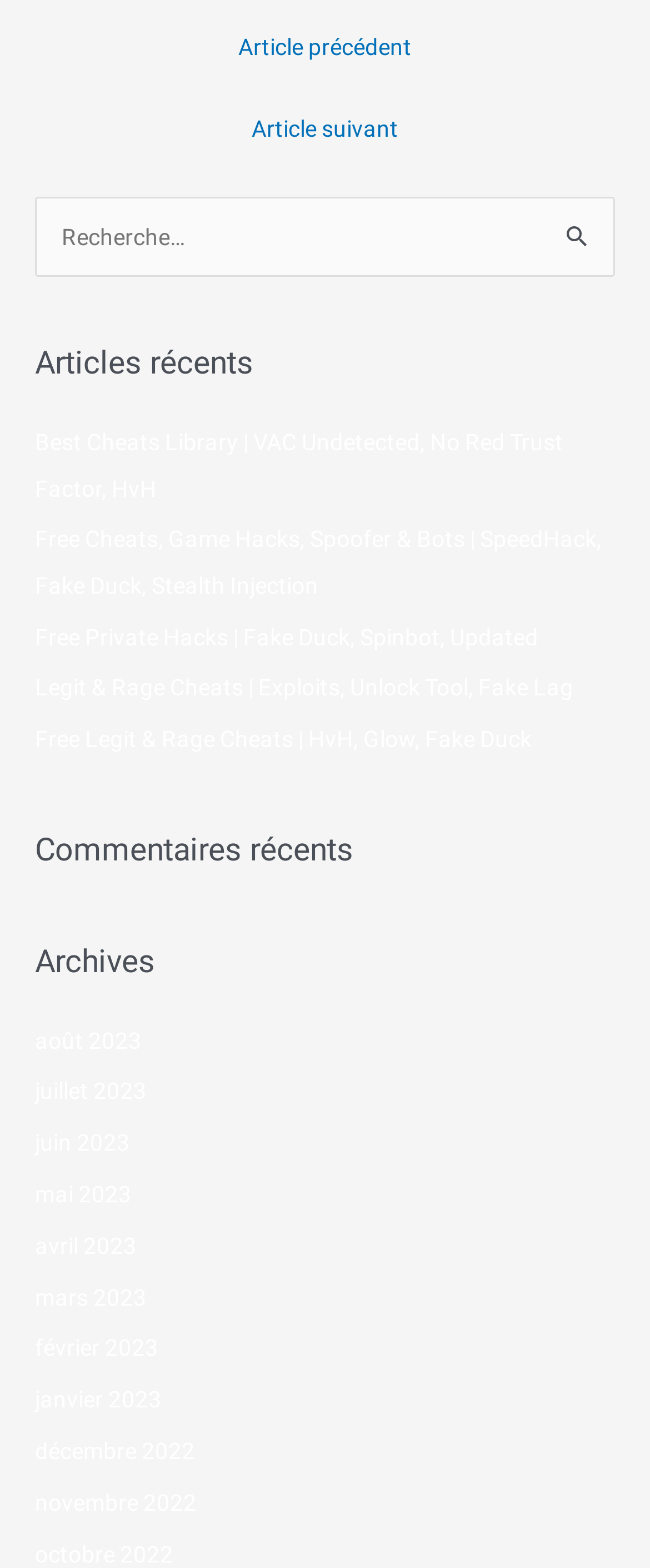Please analyze the image and give a detailed answer to the question:
What is the purpose of the 'Archives' section?

The 'Archives' section contains a list of links to past months, such as 'août 2023', 'juillet 2023', etc., which suggests that it is used to access articles from previous months.